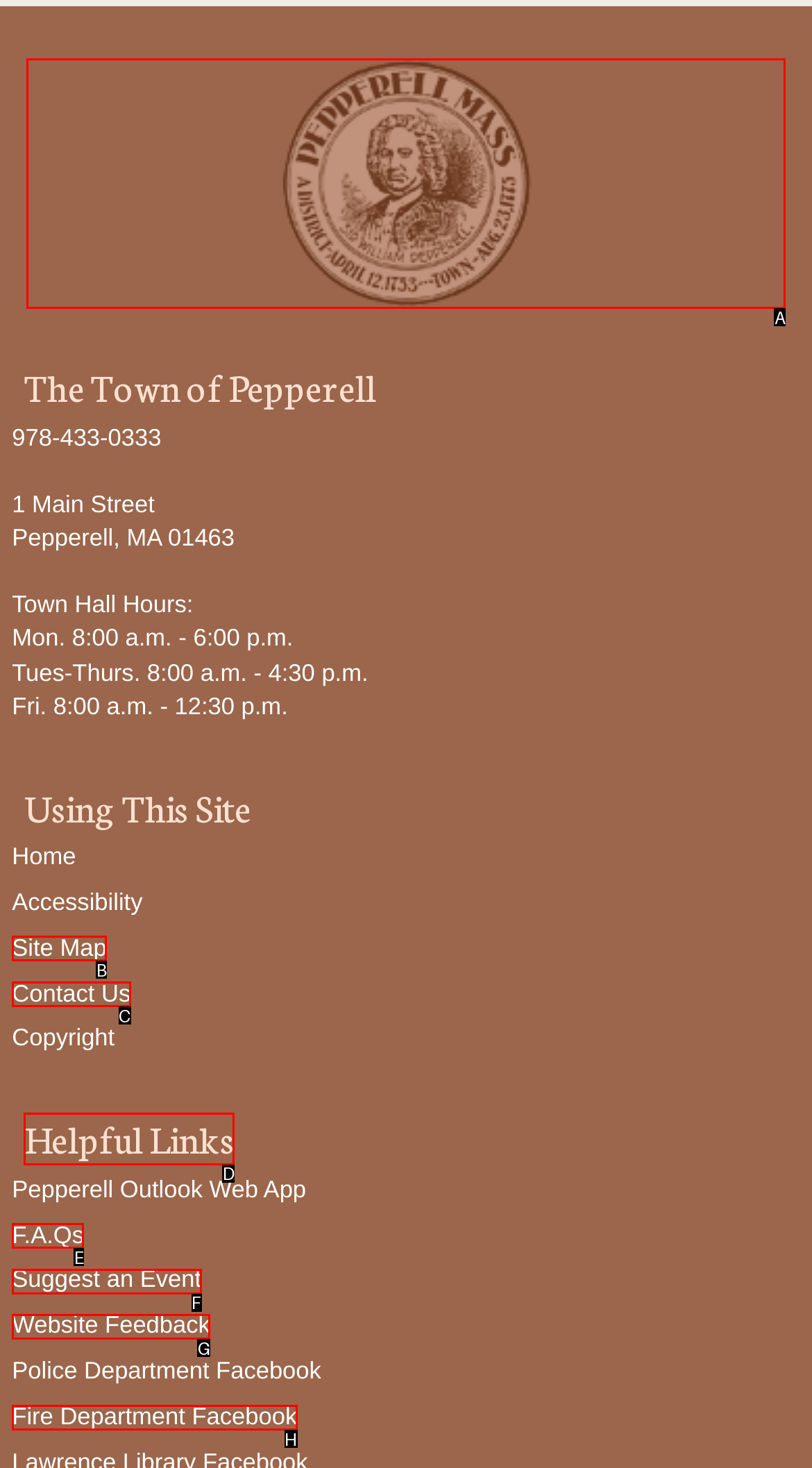Determine the right option to click to perform this task: Go to Contact Us page
Answer with the correct letter from the given choices directly.

C